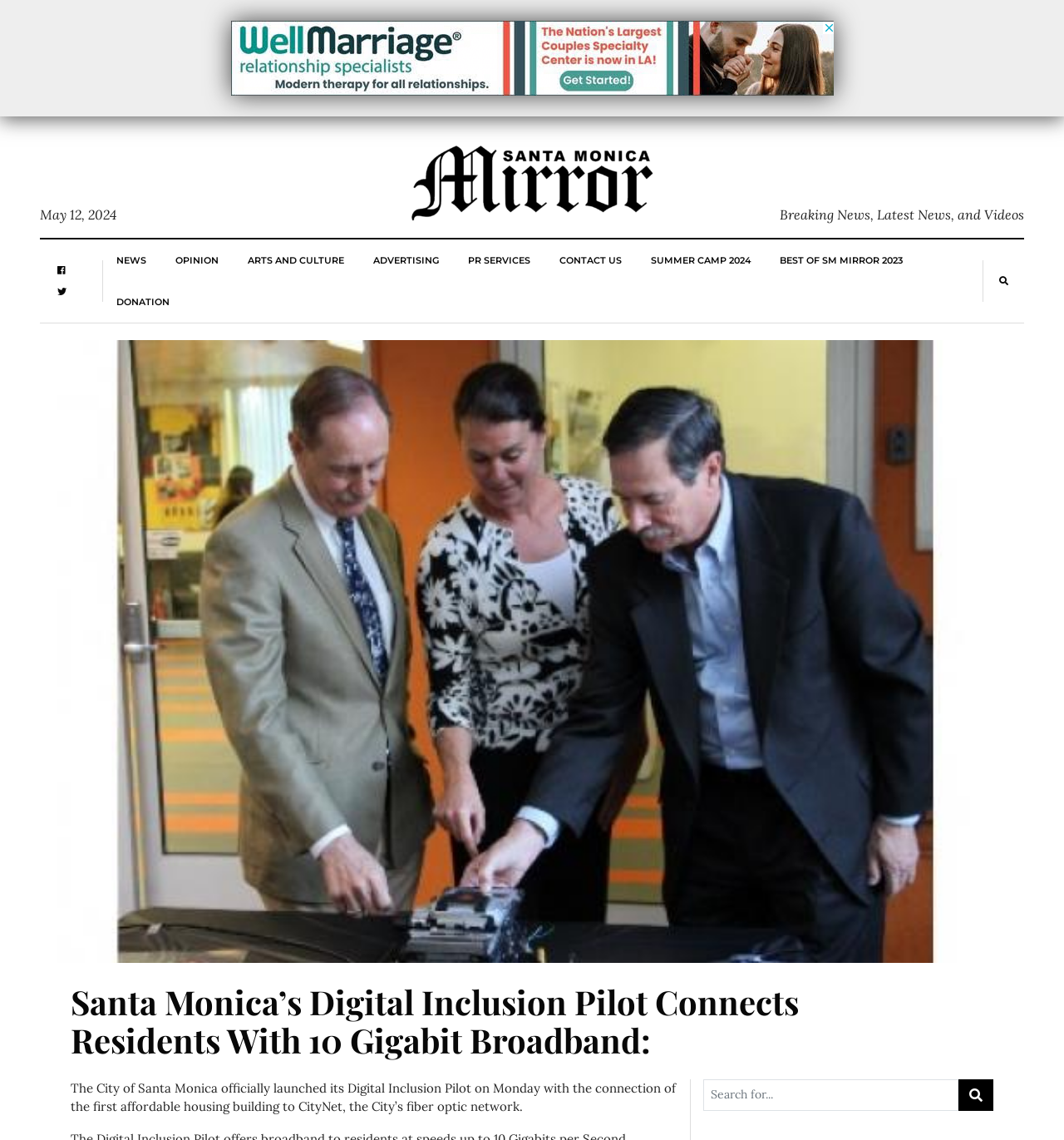Provide a one-word or short-phrase answer to the question:
How many links are in the top navigation menu?

9